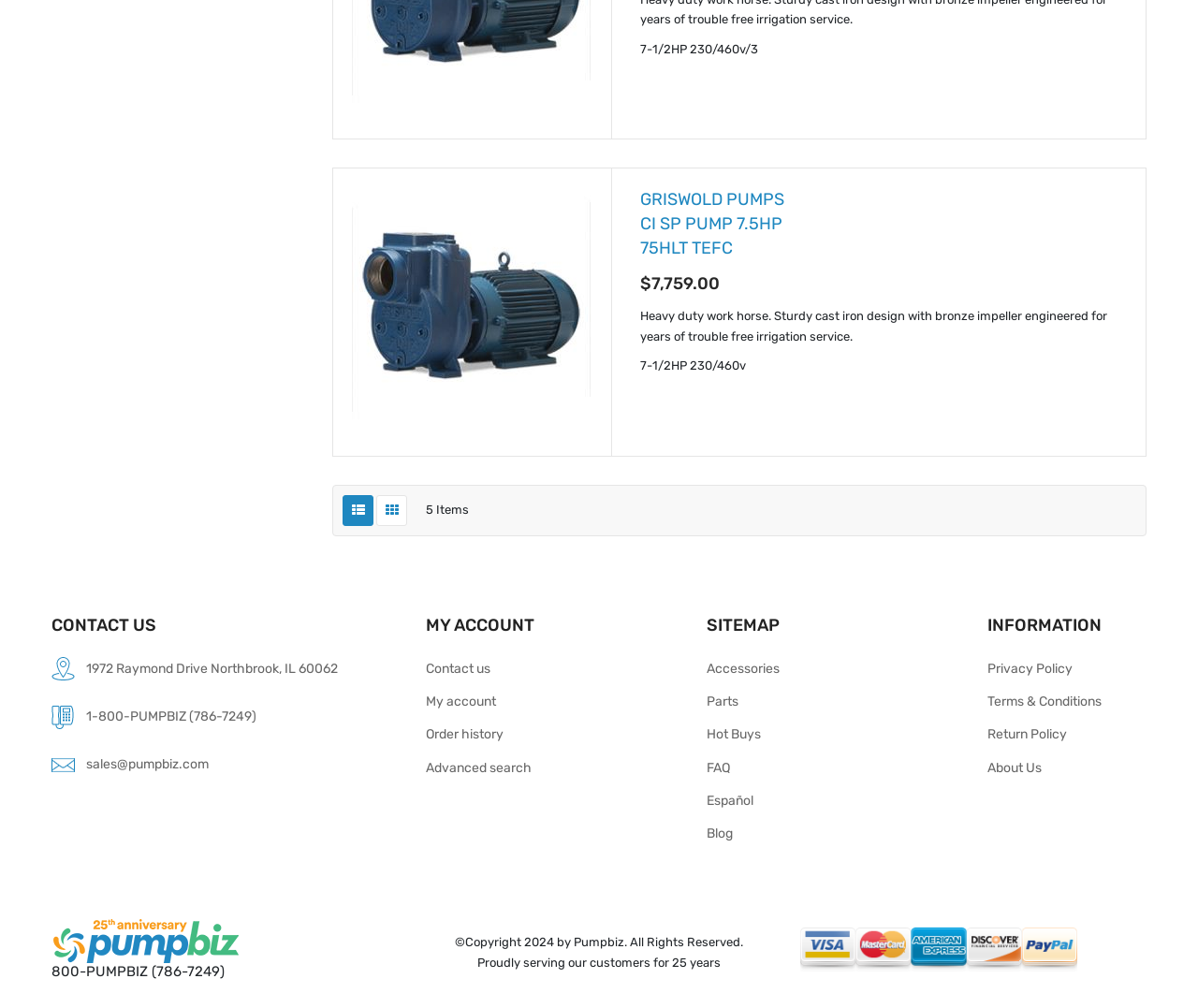Please indicate the bounding box coordinates for the clickable area to complete the following task: "View product details". The coordinates should be specified as four float numbers between 0 and 1, i.e., [left, top, right, bottom].

[0.294, 0.186, 0.527, 0.423]